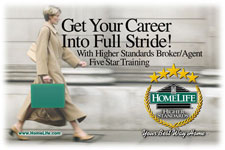What is the tone of the background in the image?
Based on the image, respond with a single word or phrase.

Motivational